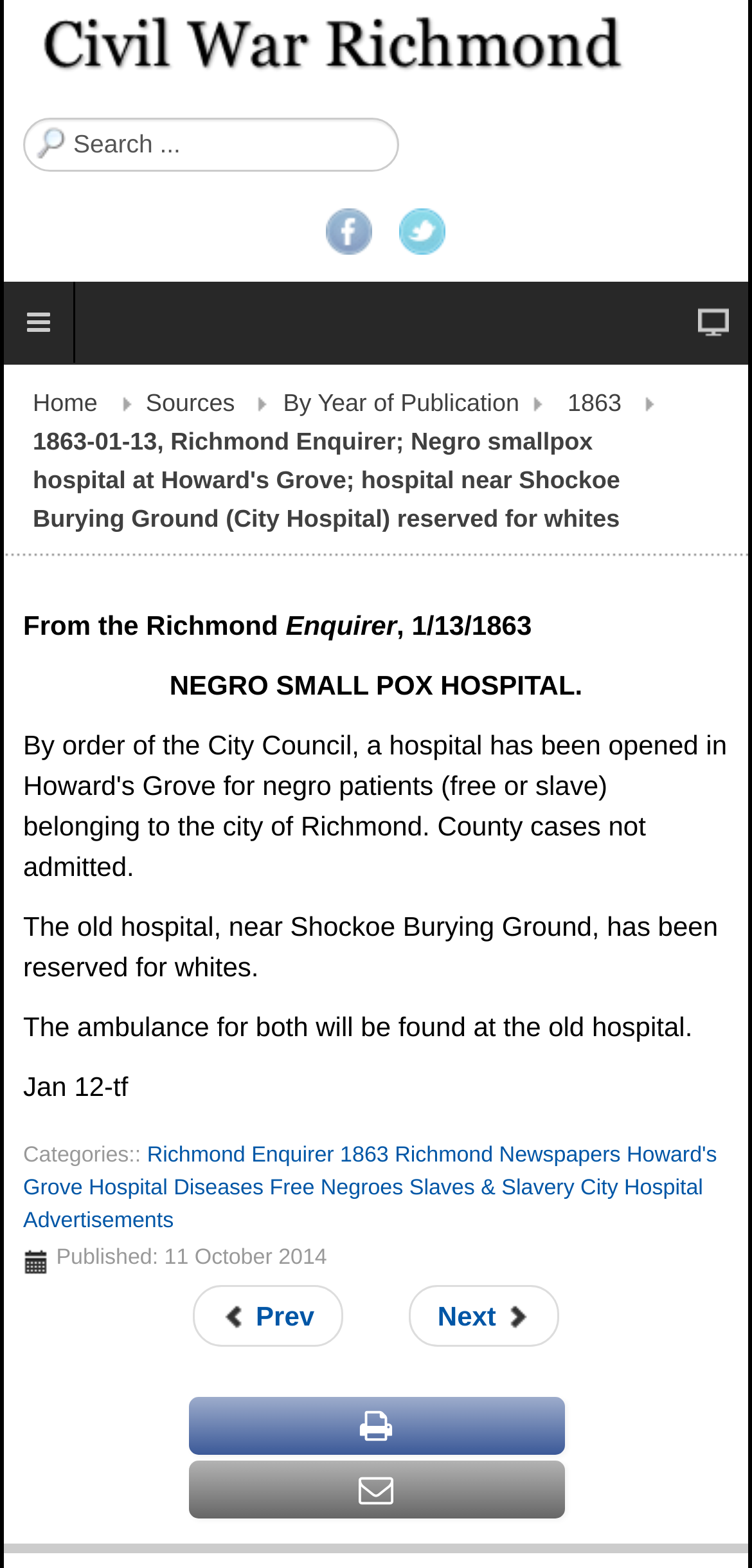Please identify the bounding box coordinates of the area that needs to be clicked to fulfill the following instruction: "Visit the Facebook page."

[0.433, 0.133, 0.495, 0.163]